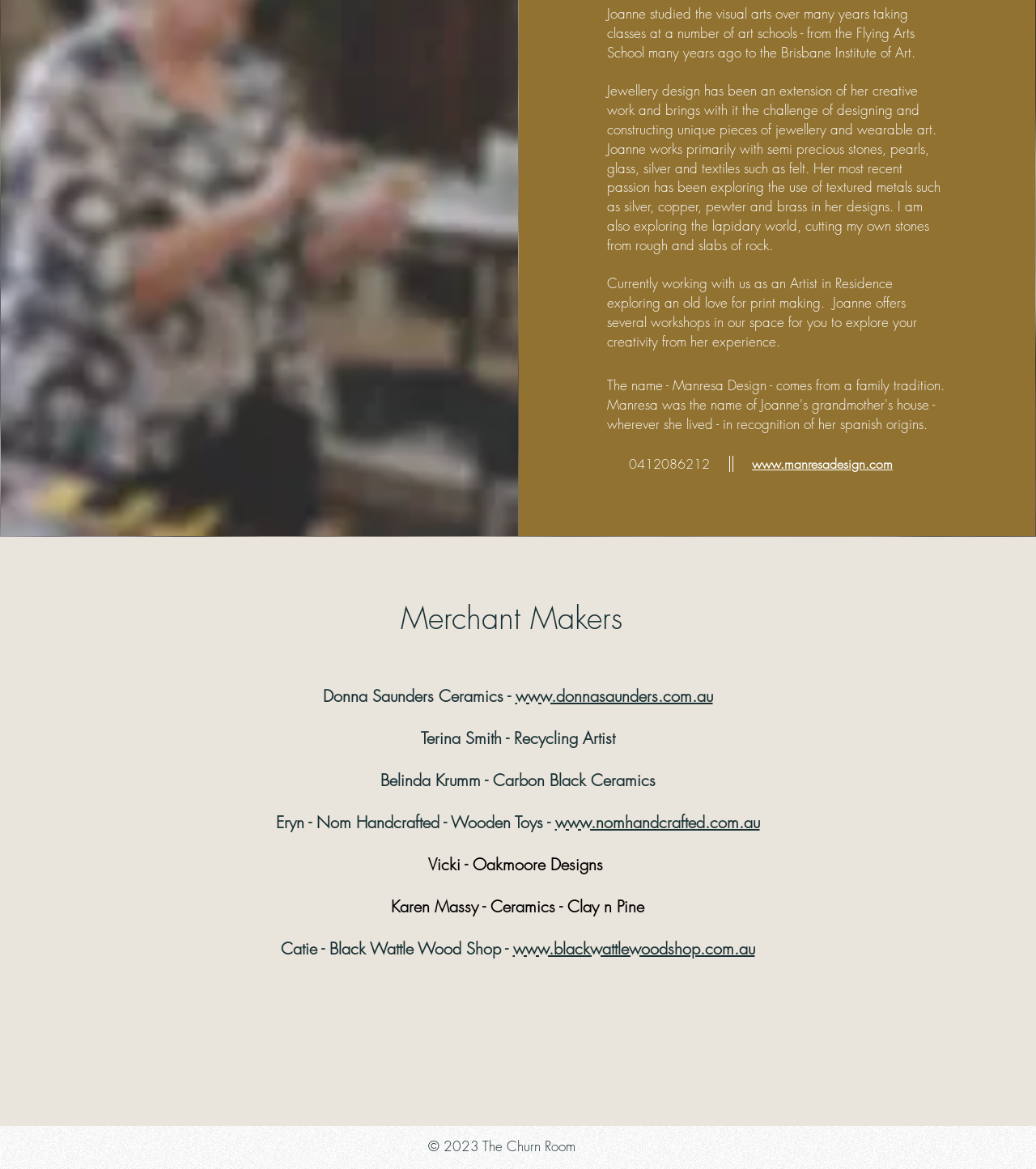What is Joanne's primary material for jewelry design?
Using the image, give a concise answer in the form of a single word or short phrase.

semi precious stones